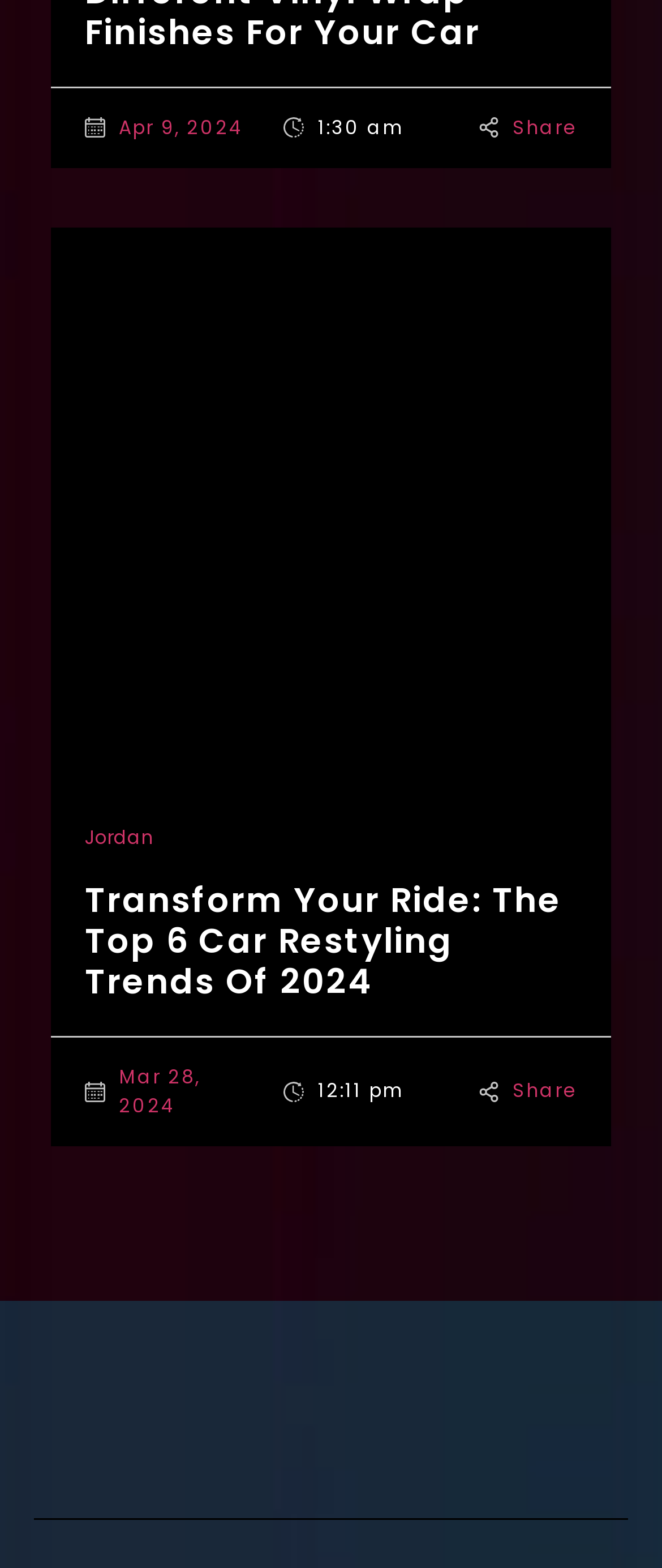Determine the bounding box of the UI component based on this description: "Disclosure". The bounding box coordinates should be four float values between 0 and 1, i.e., [left, top, right, bottom].

None